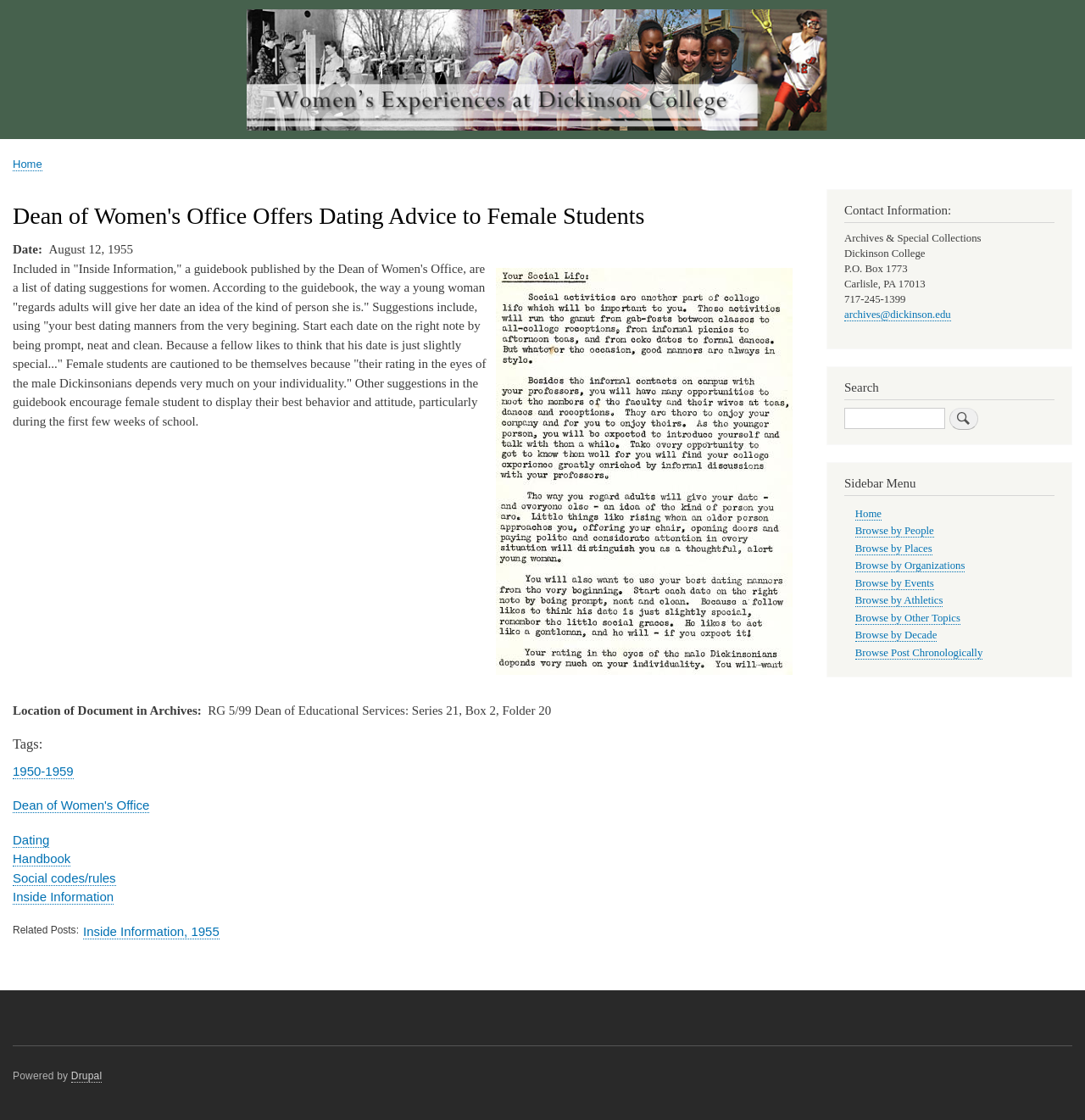Given the element description Home, predict the bounding box coordinates for the UI element in the webpage screenshot. The format should be (top-left x, top-left y, bottom-right x, bottom-right y), and the values should be between 0 and 1.

[0.012, 0.141, 0.039, 0.153]